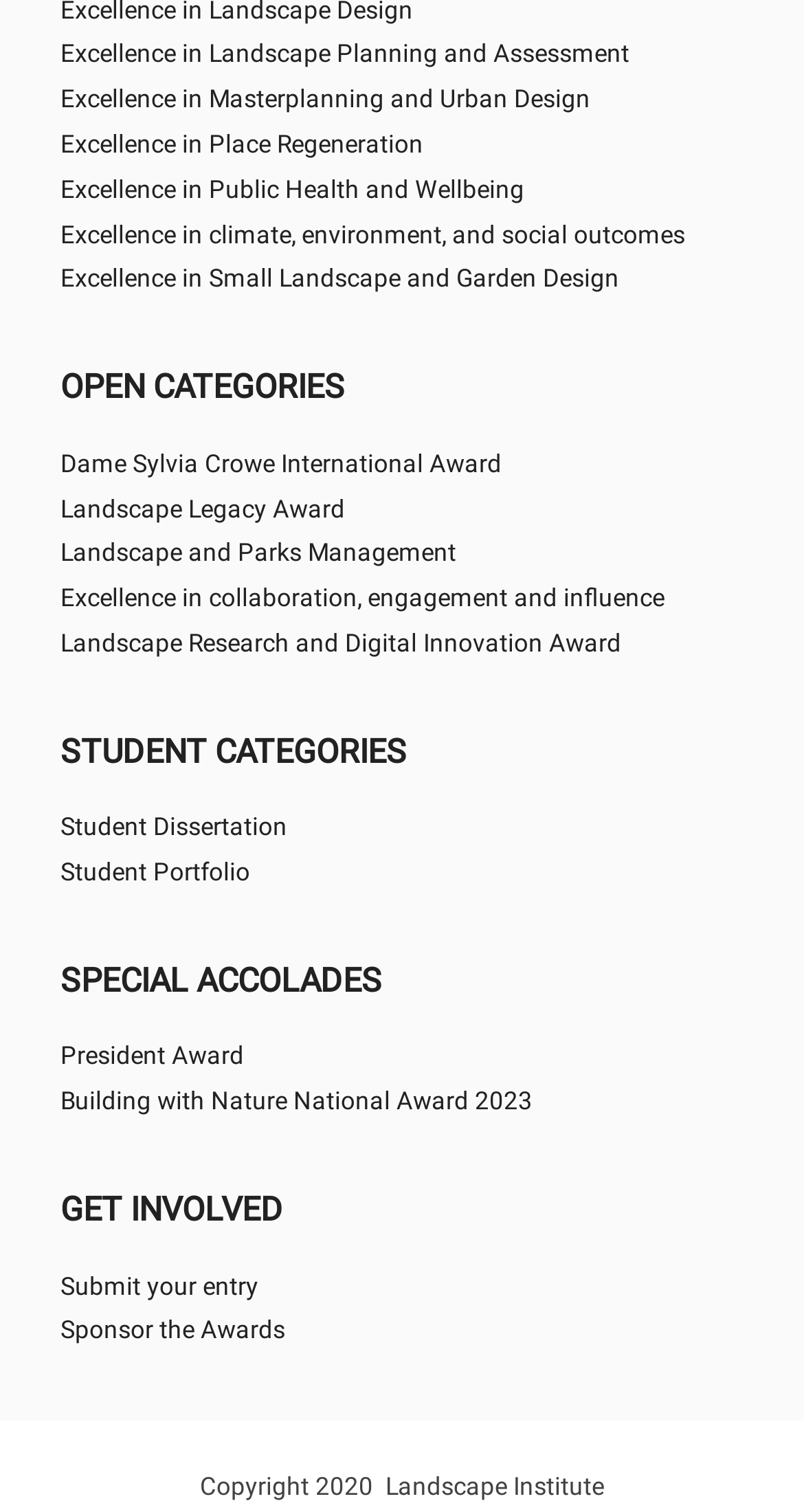Can you provide the bounding box coordinates for the element that should be clicked to implement the instruction: "Sponsor the Awards"?

[0.075, 0.869, 0.925, 0.892]